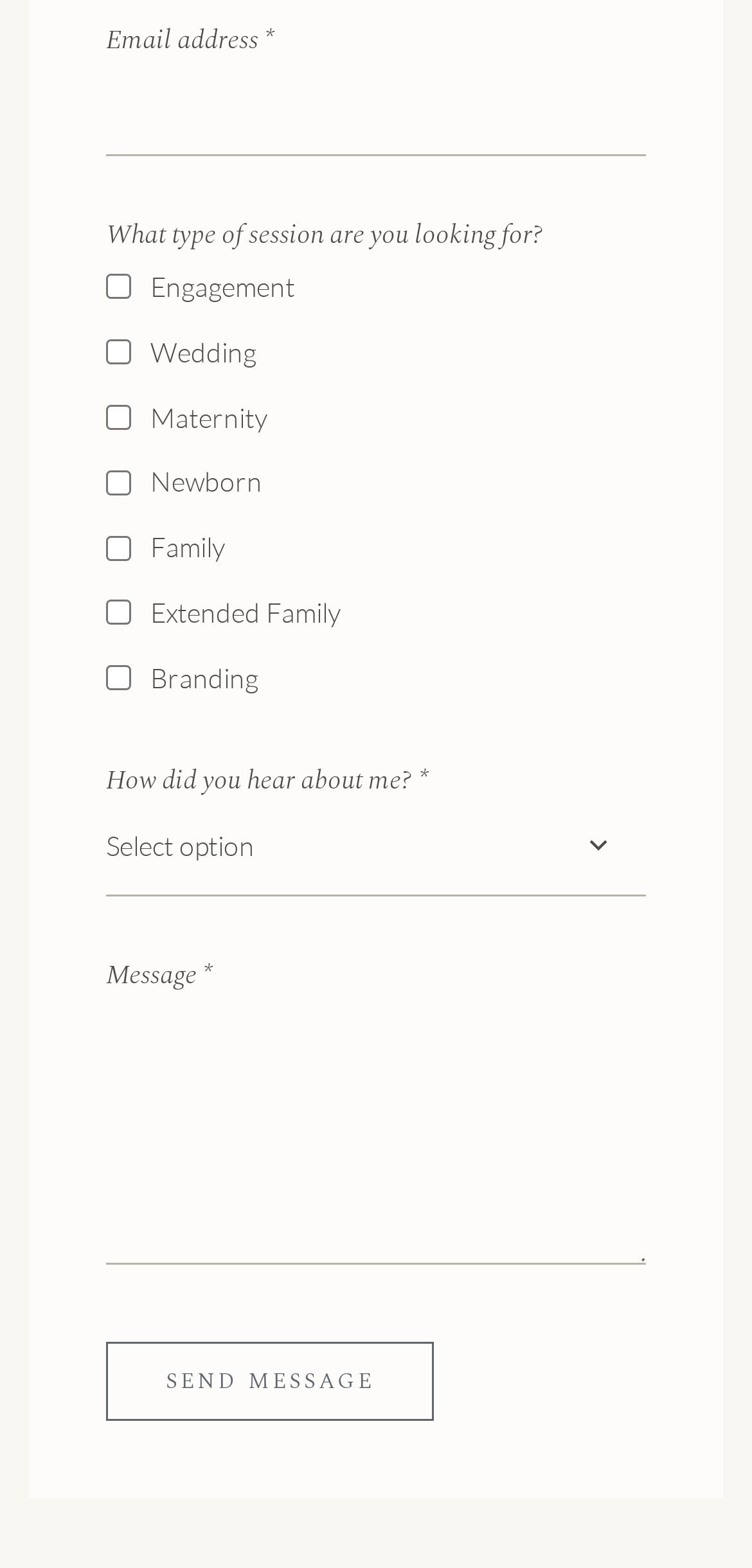Answer the question briefly using a single word or phrase: 
What is the label of the button at the bottom of the form?

SEND MESSAGE